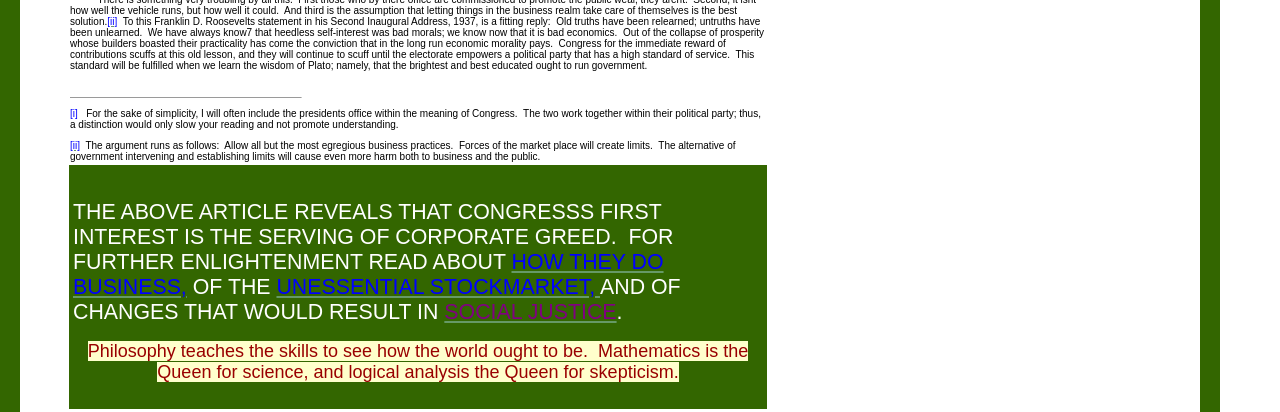Respond to the following question with a brief word or phrase:
What is the main topic of the article?

Congress and corporate greed